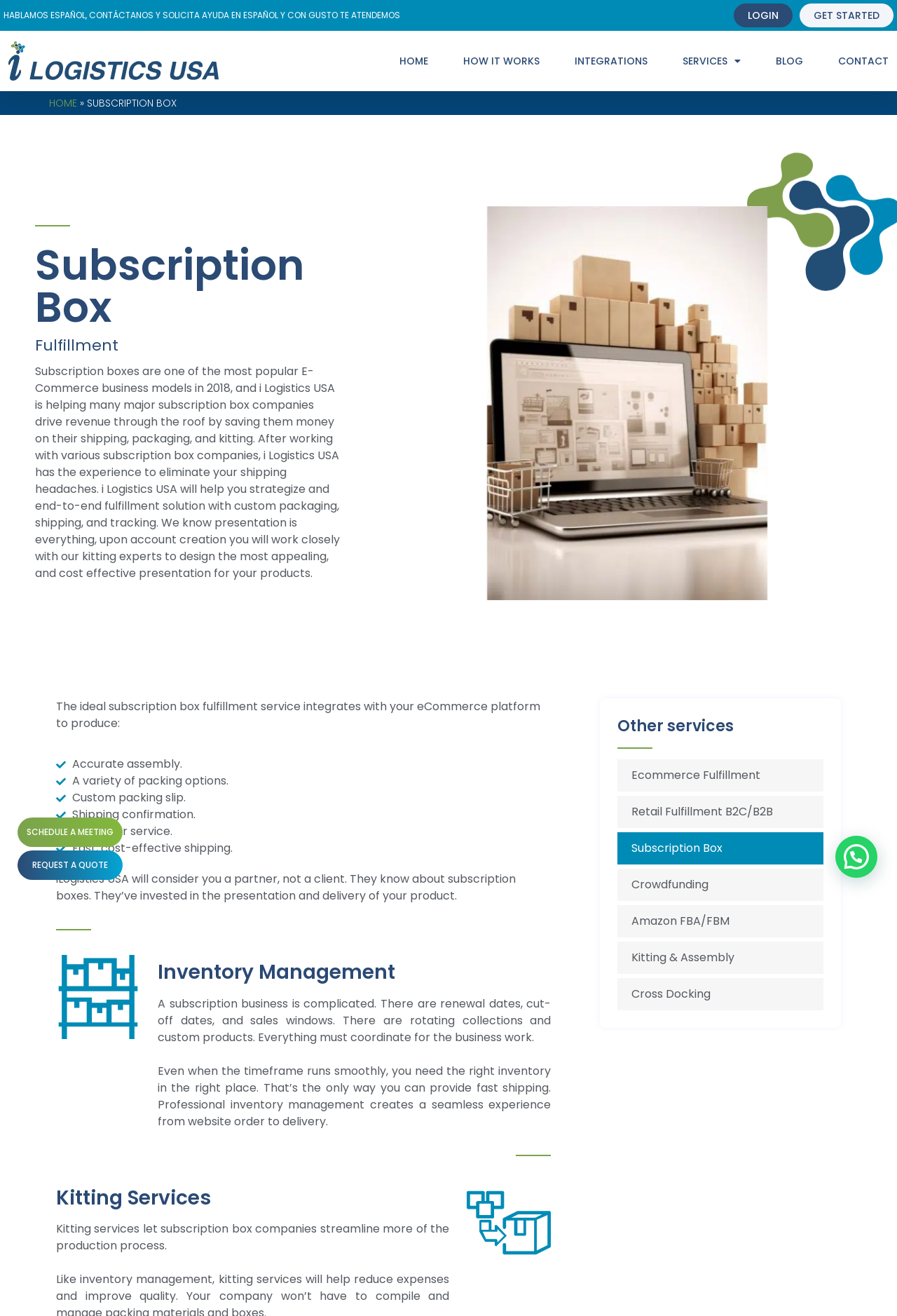Identify the bounding box coordinates of the section to be clicked to complete the task described by the following instruction: "Click on the 'REQUEST A QUOTE' link". The coordinates should be four float numbers between 0 and 1, formatted as [left, top, right, bottom].

[0.02, 0.646, 0.137, 0.669]